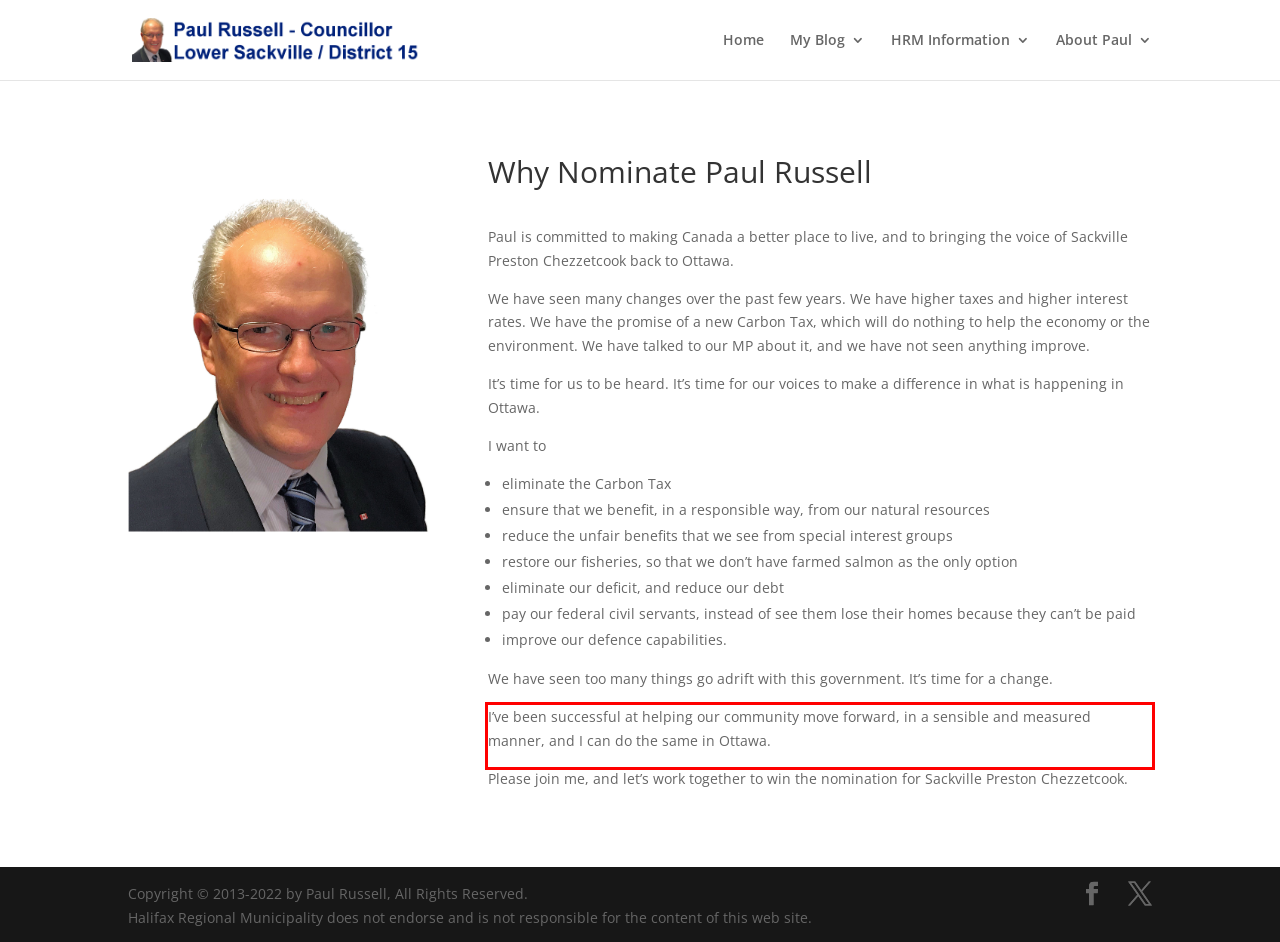From the given screenshot of a webpage, identify the red bounding box and extract the text content within it.

I’ve been successful at helping our community move forward, in a sensible and measured manner, and I can do the same in Ottawa.